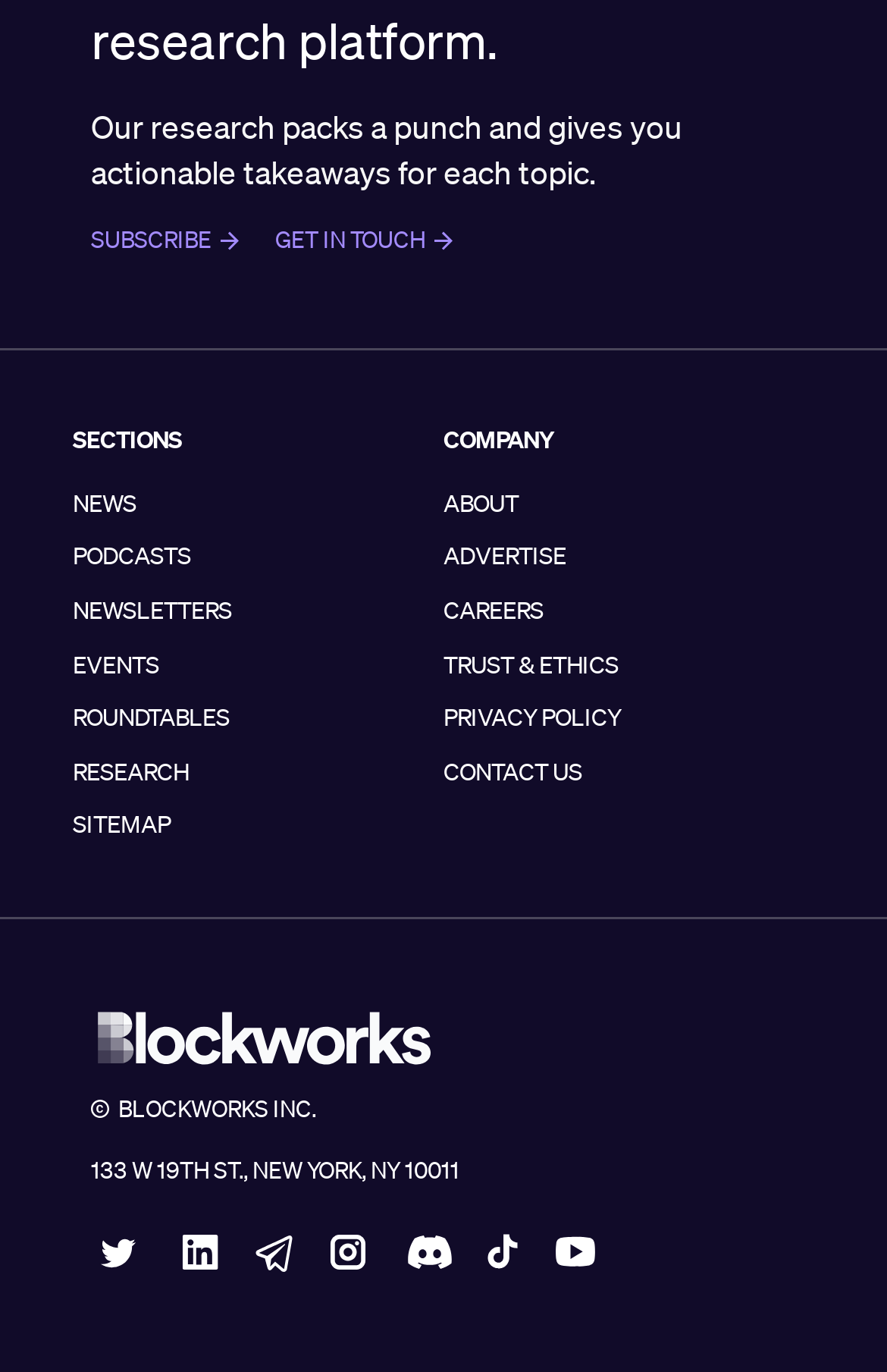Kindly provide the bounding box coordinates of the section you need to click on to fulfill the given instruction: "Subscribe to the newsletter".

[0.103, 0.163, 0.238, 0.188]